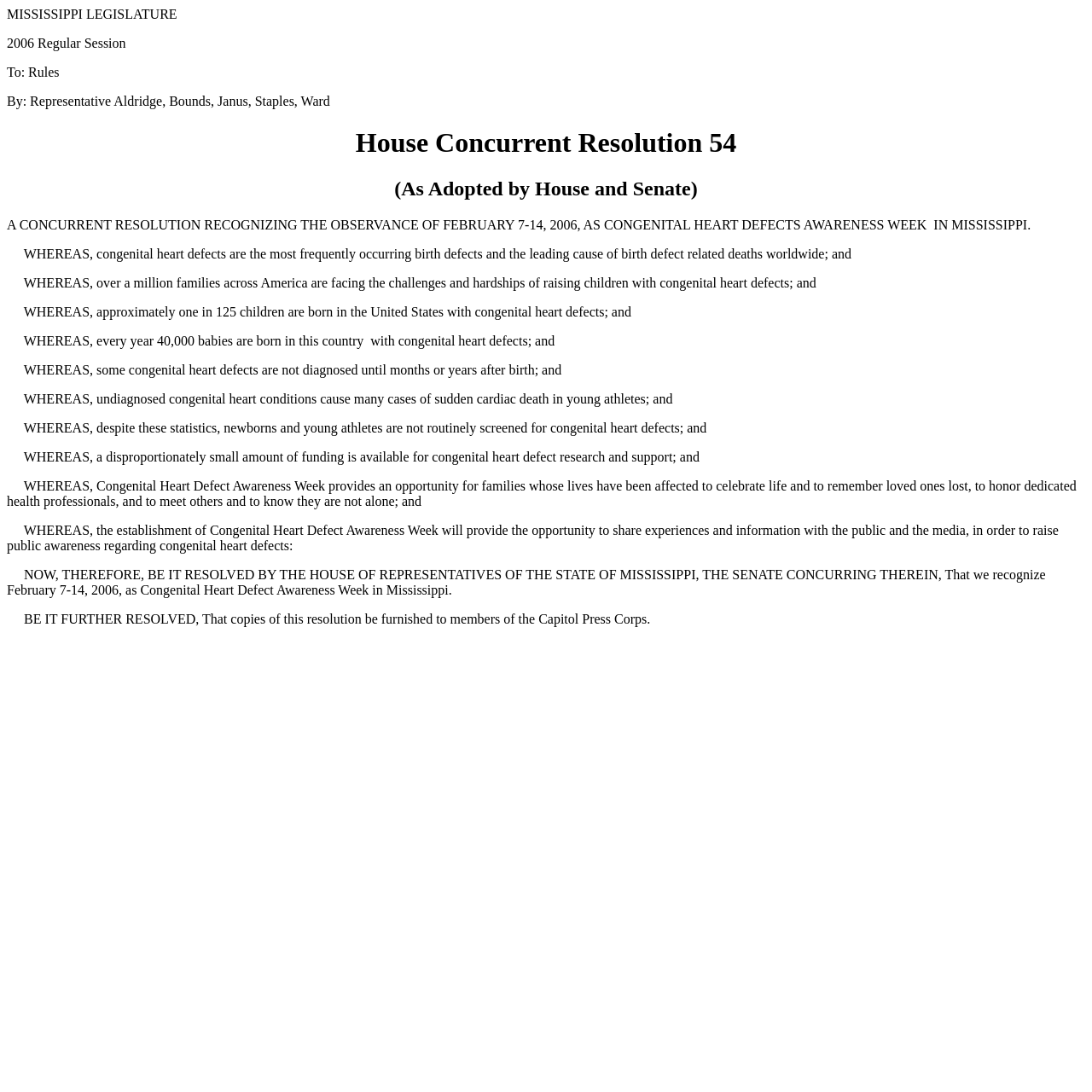Who is the resolution furnished to?
Based on the image, provide a one-word or brief-phrase response.

Members of the Capitol Press Corps